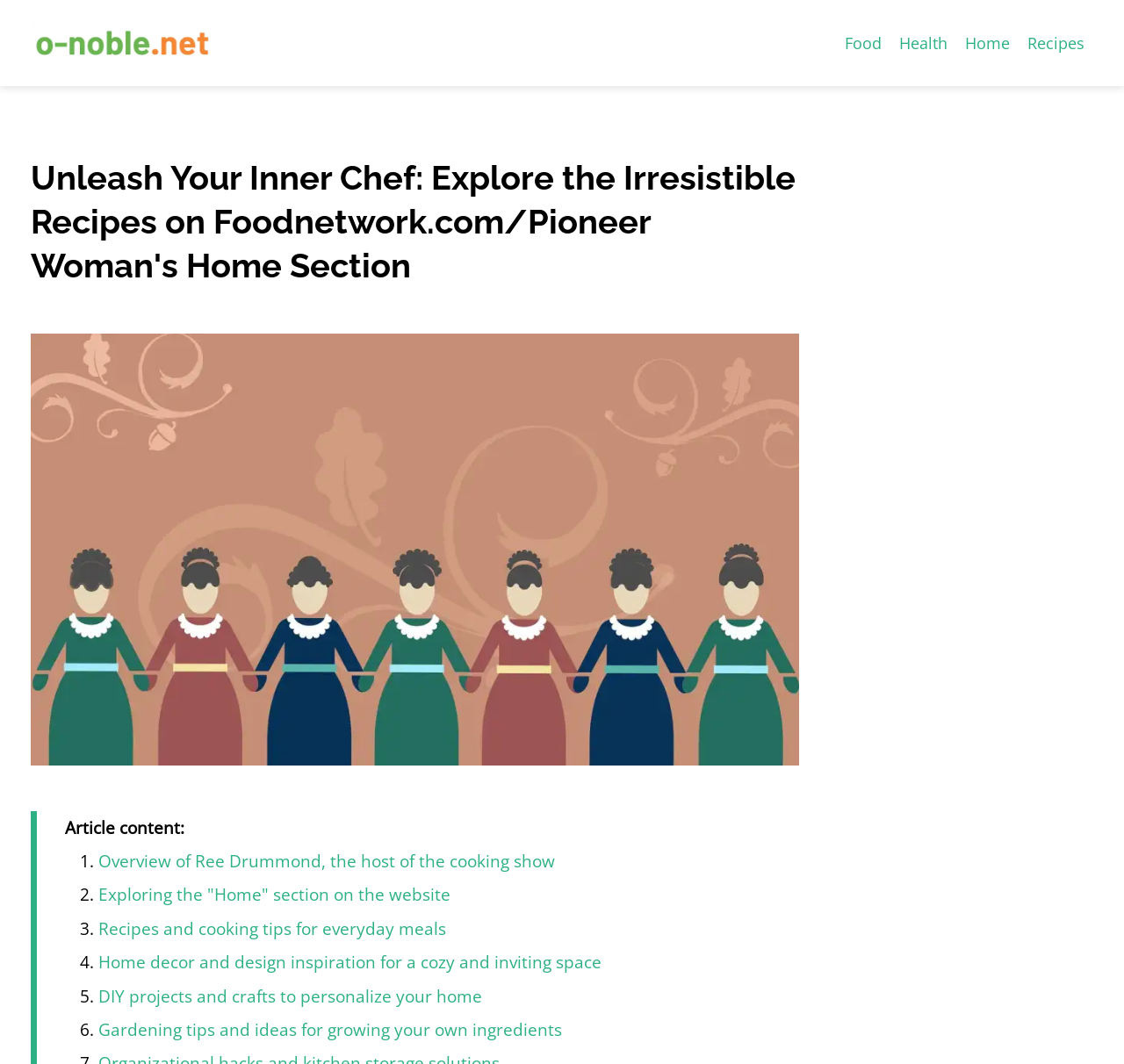What is the theme of the website?
Look at the image and provide a short answer using one word or a phrase.

Food and Home